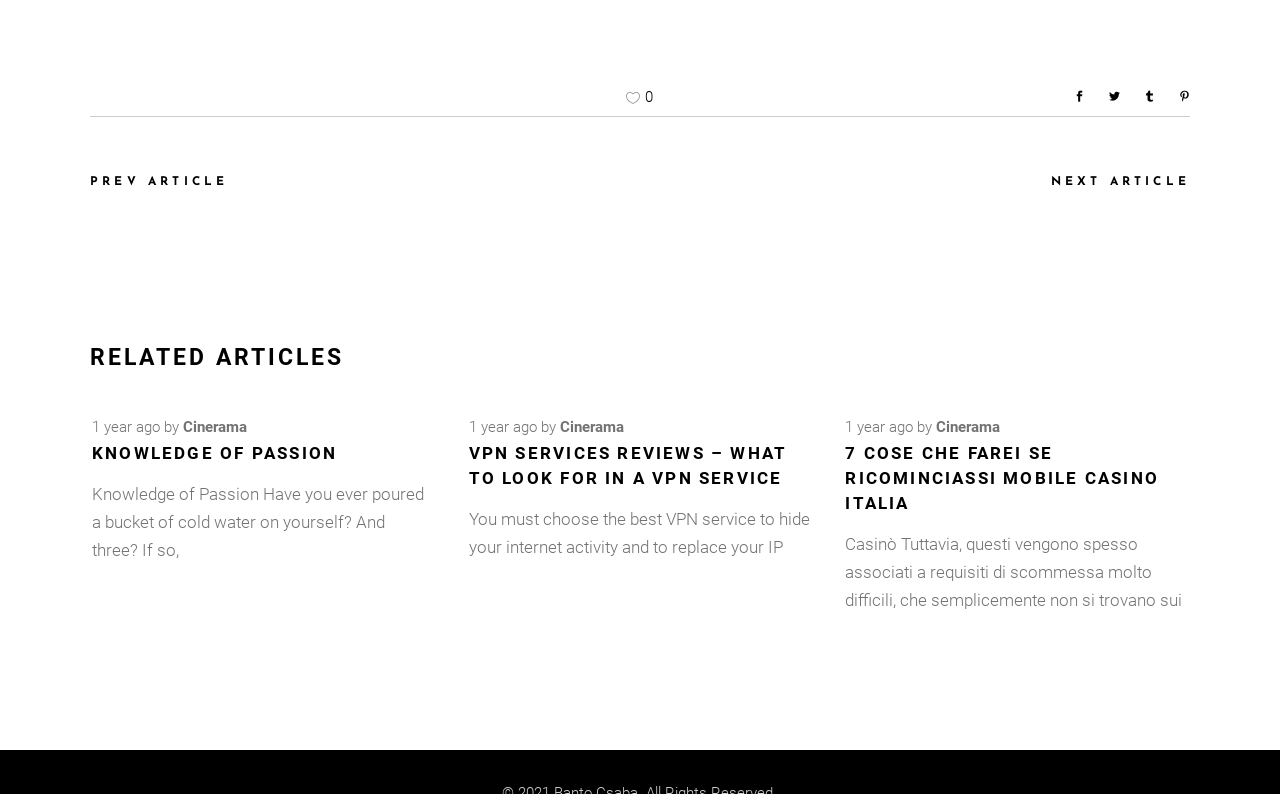Find and indicate the bounding box coordinates of the region you should select to follow the given instruction: "Search for a product".

None